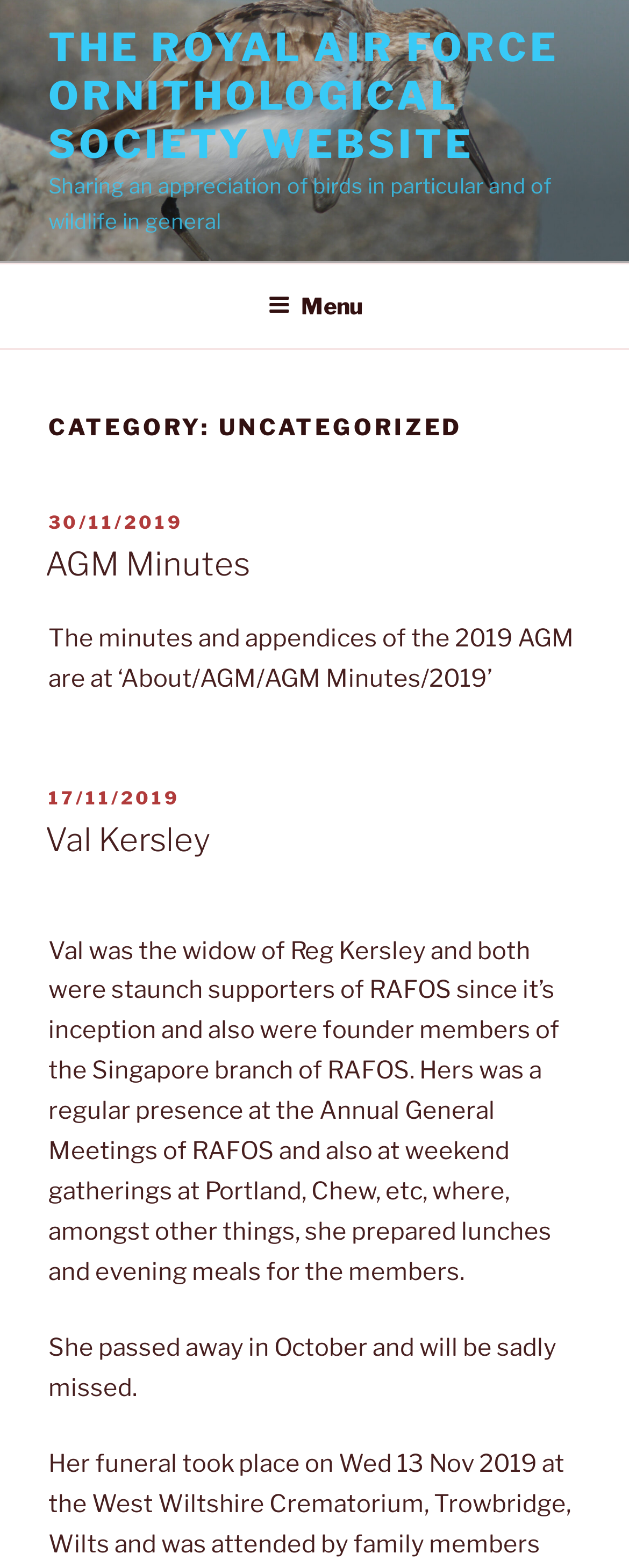Find the bounding box coordinates for the UI element whose description is: "Menu". The coordinates should be four float numbers between 0 and 1, in the format [left, top, right, bottom].

[0.388, 0.17, 0.612, 0.22]